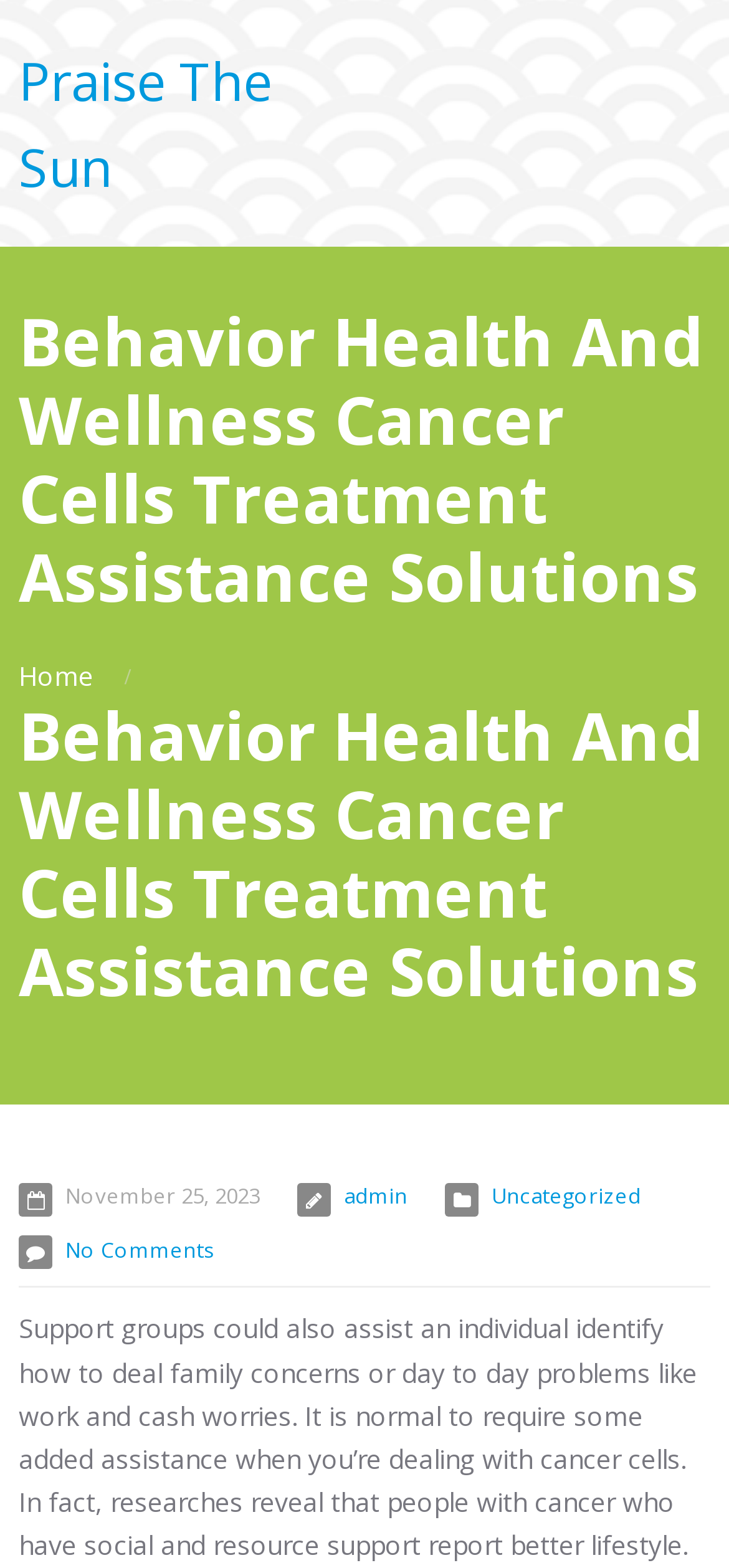Identify and provide the bounding box coordinates of the UI element described: "Praise The Sun". The coordinates should be formatted as [left, top, right, bottom], with each number being a float between 0 and 1.

[0.026, 0.029, 0.374, 0.129]